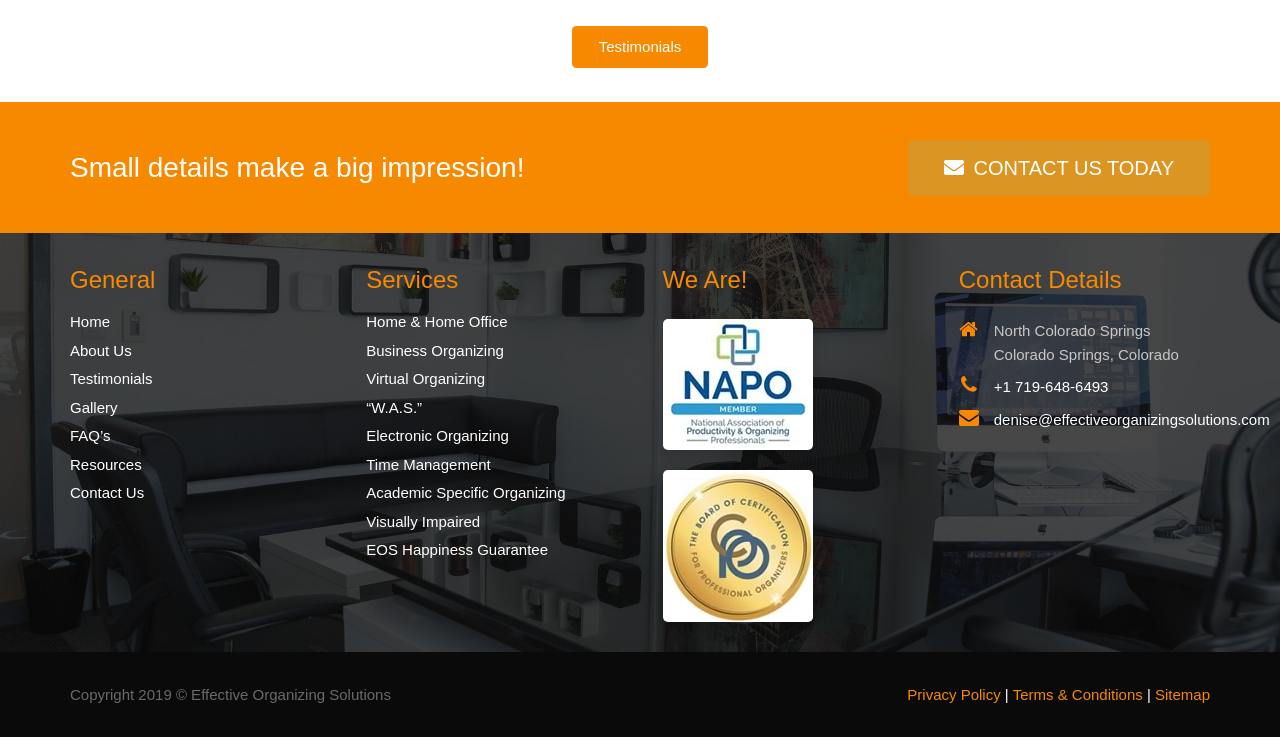Respond with a single word or phrase for the following question: 
How many tables are in the 'Contact Details' section?

3